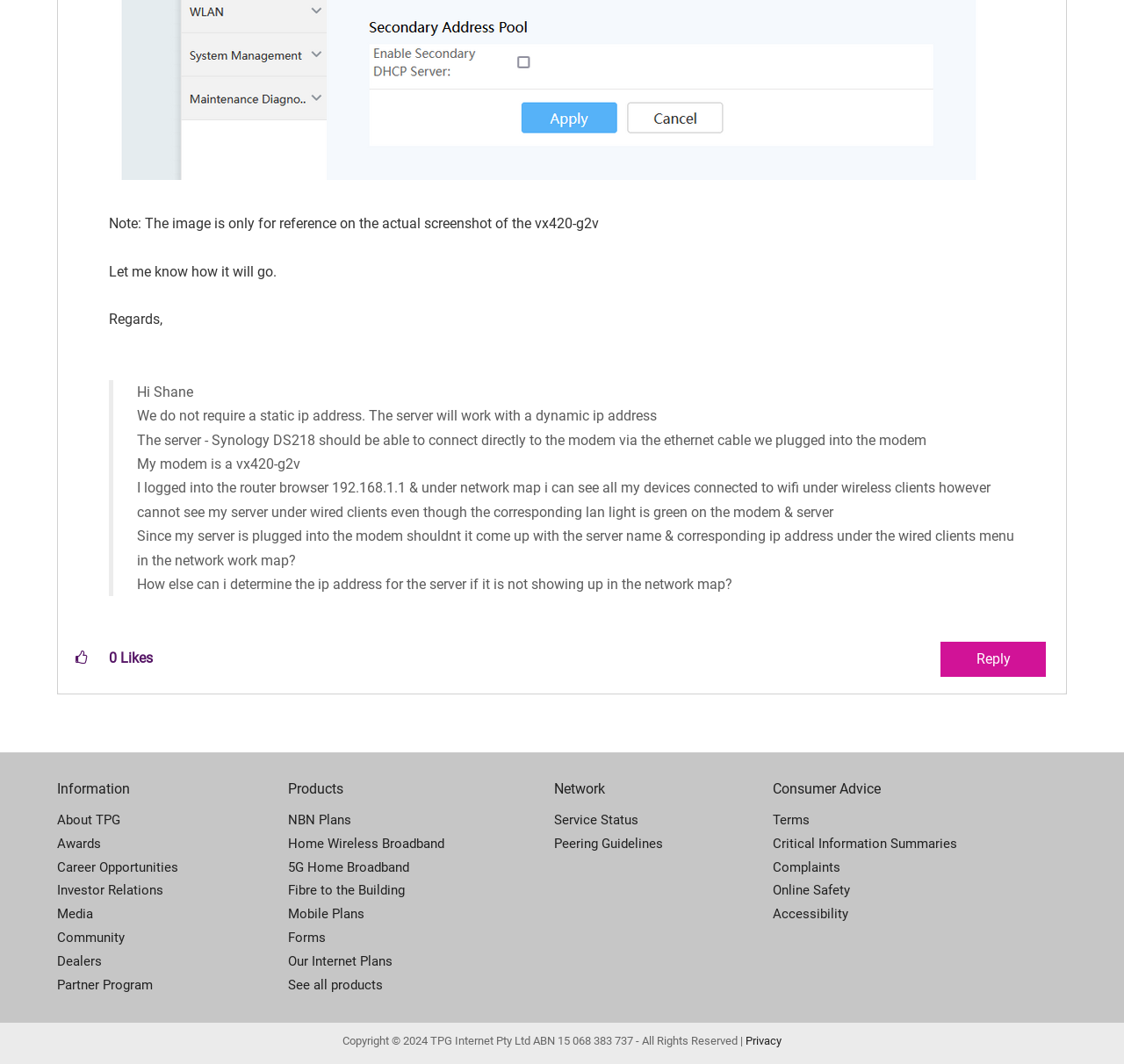Please find the bounding box for the UI component described as follows: "Our Internet Plans".

[0.256, 0.893, 0.493, 0.915]